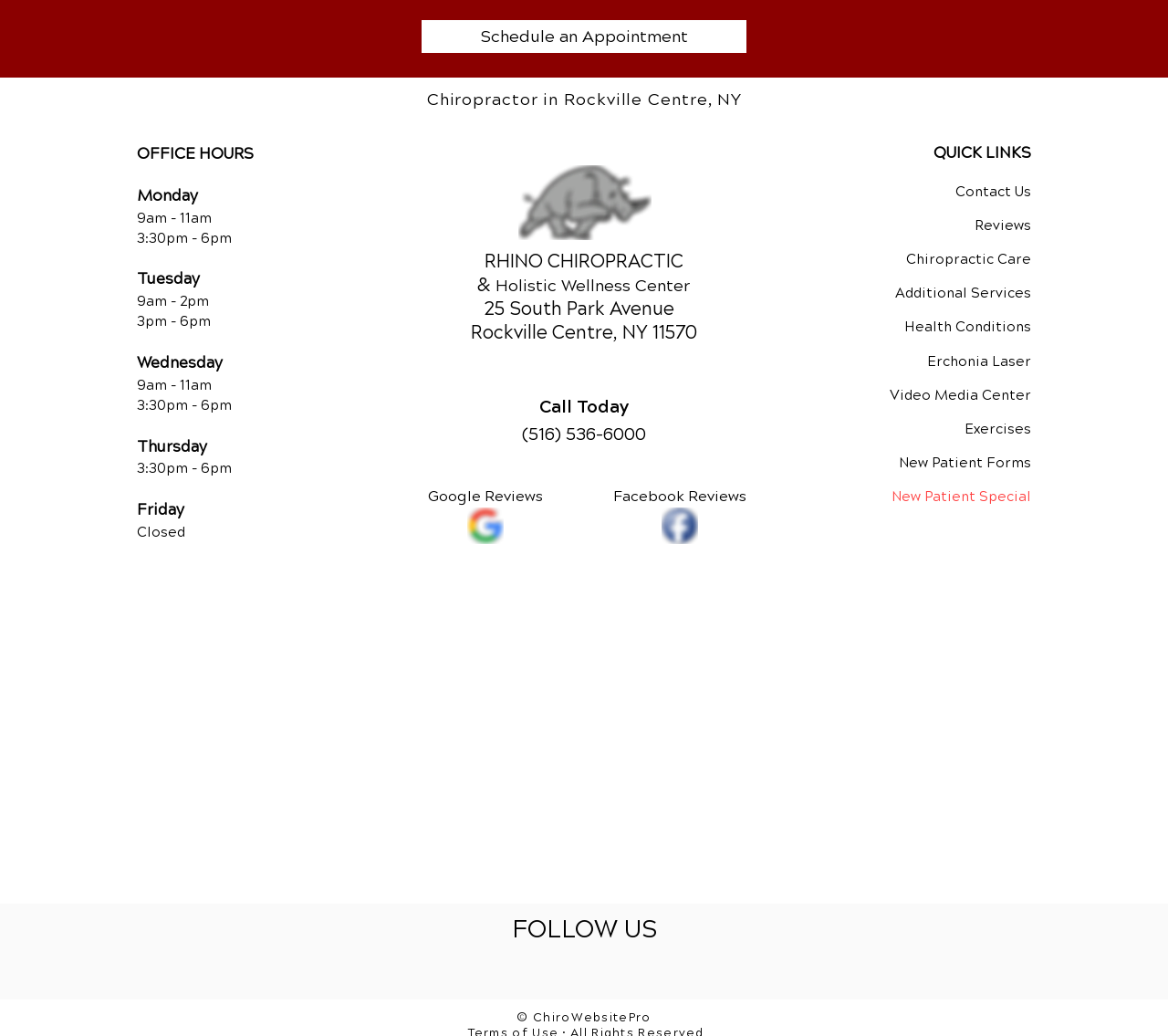Identify the bounding box coordinates of the clickable region required to complete the instruction: "Contact Us". The coordinates should be given as four float numbers within the range of 0 and 1, i.e., [left, top, right, bottom].

[0.818, 0.178, 0.883, 0.193]